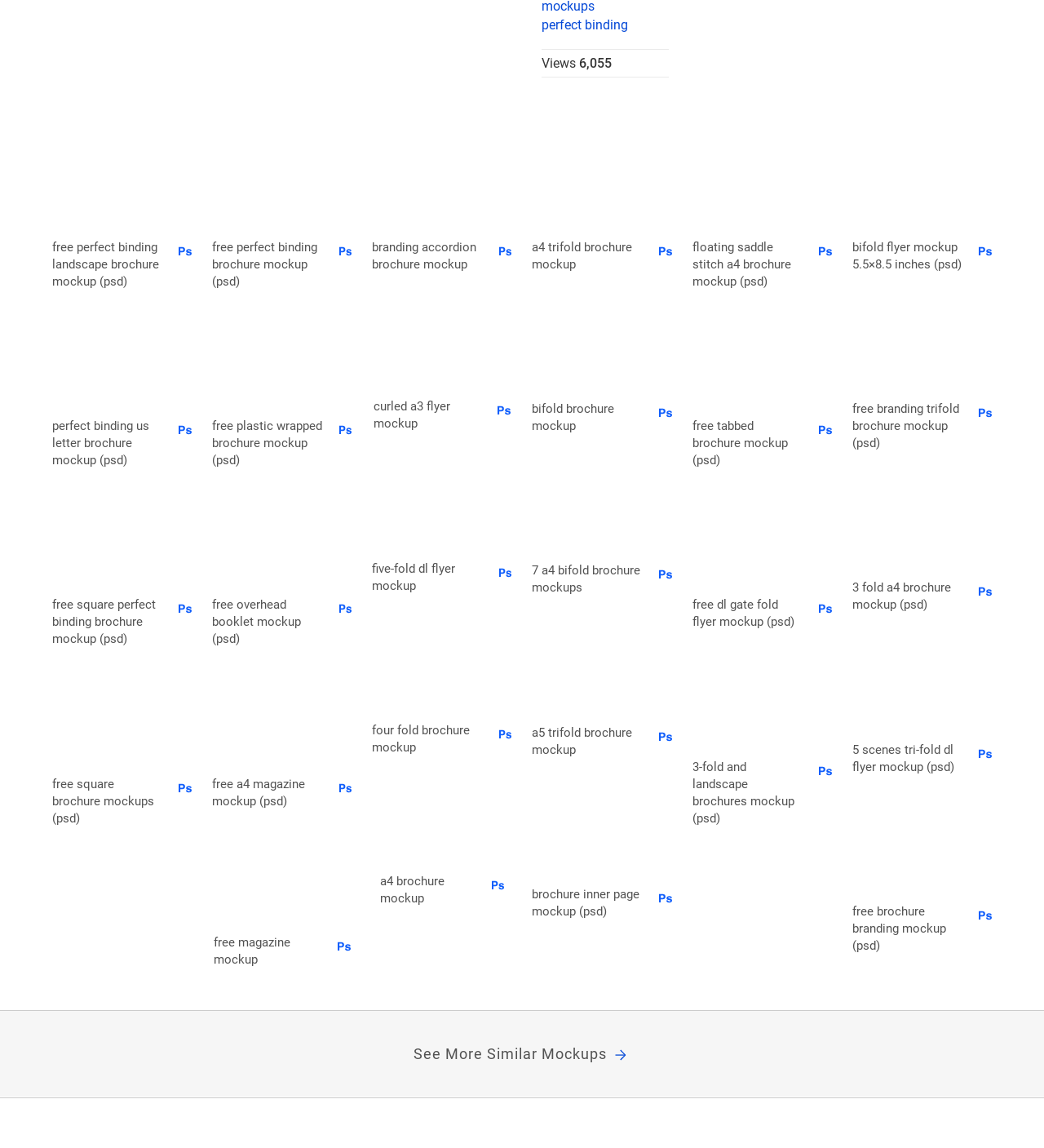Give a one-word or one-phrase response to the question:
What is the format of the 'Perfect Binding Landscape Brochure Mockup'?

PSD